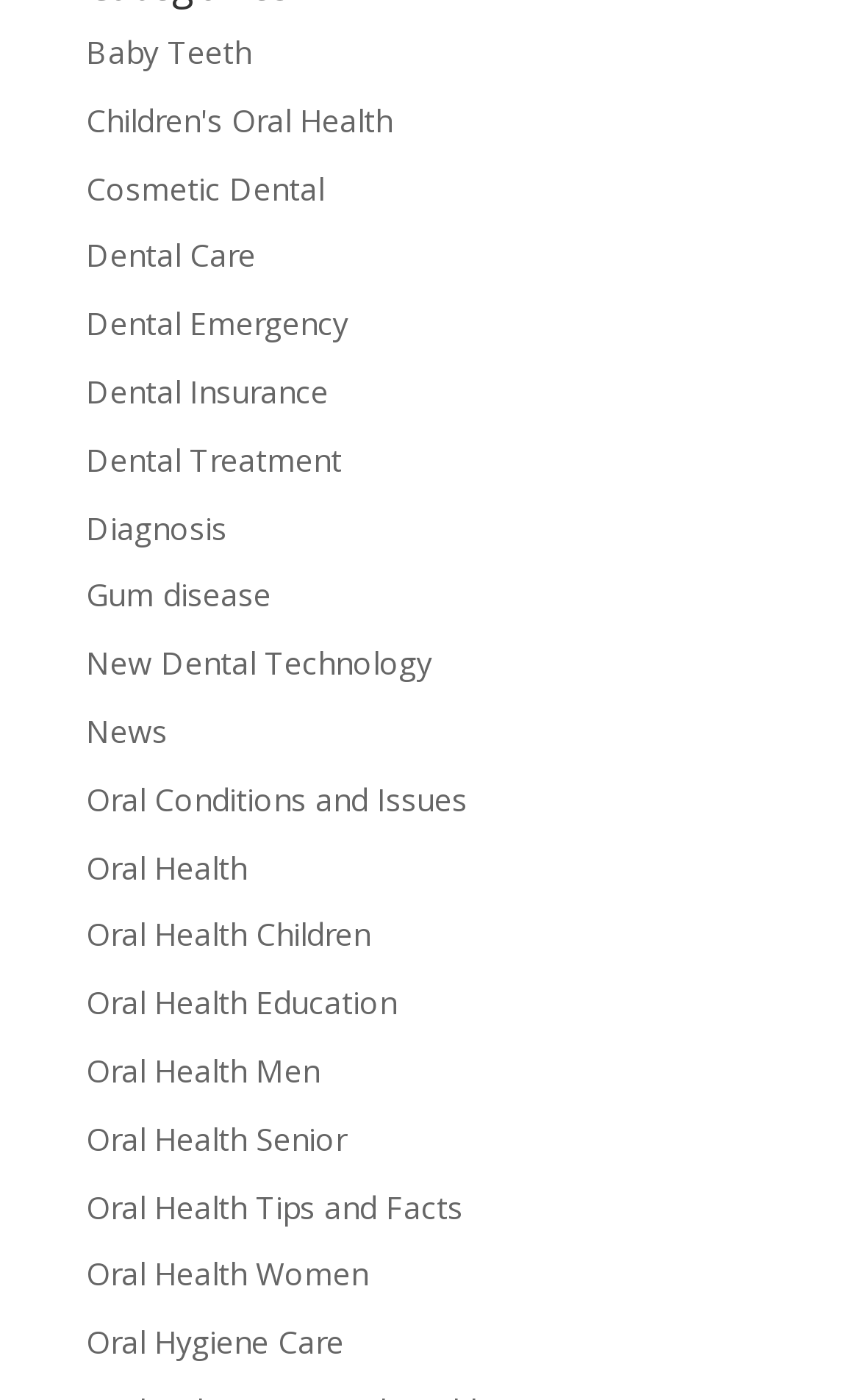Find the bounding box coordinates of the element to click in order to complete the given instruction: "Explore cosmetic dental options."

[0.1, 0.119, 0.377, 0.149]